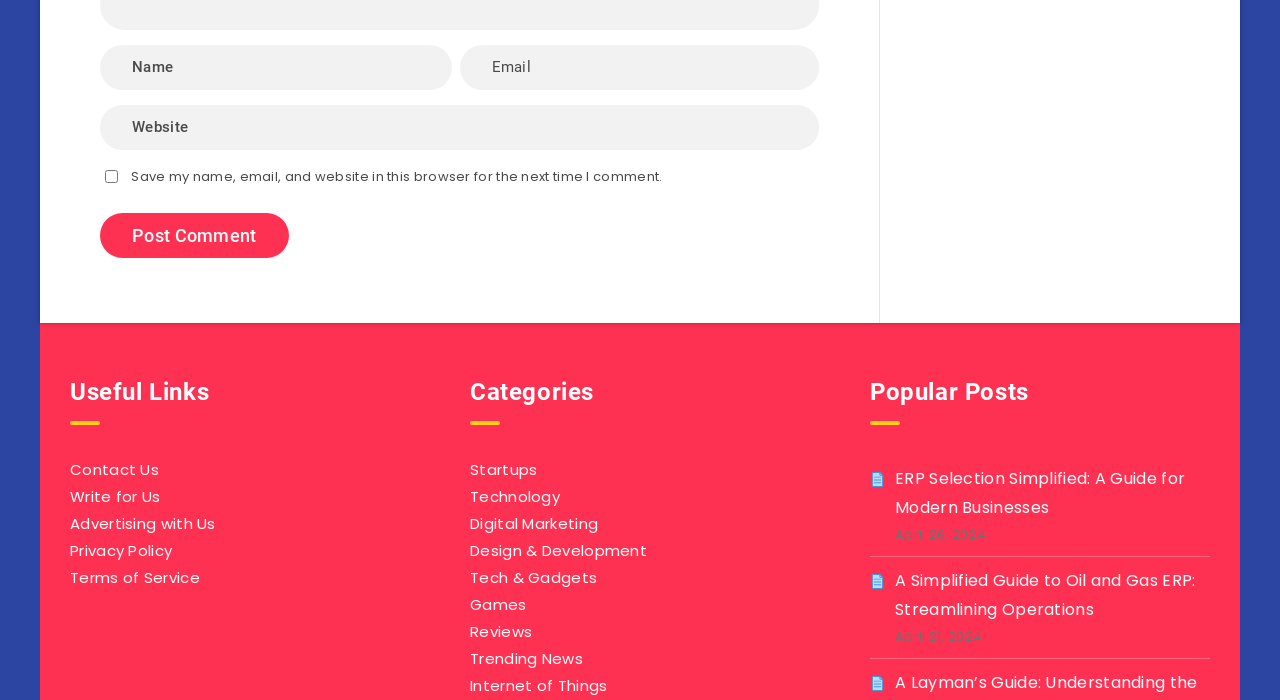What is the purpose of the checkbox?
Provide a thorough and detailed answer to the question.

The checkbox is located below the 'Website' textbox and has a label 'Save my name, email, and website in this browser for the next time I comment.' This suggests that its purpose is to save the commenter's information for future comments.